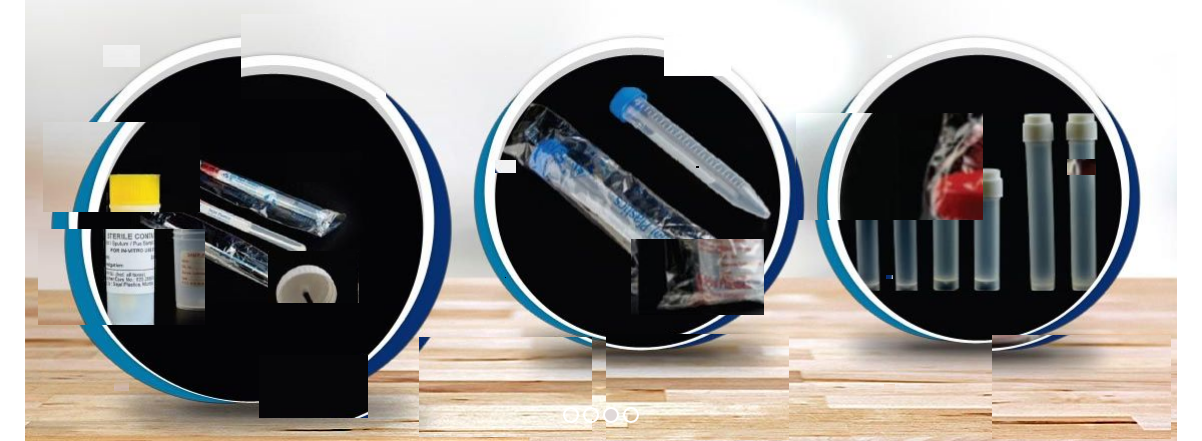Use the details in the image to answer the question thoroughly: 
How many circular frames are present in the image?

The caption describes the image as showcasing a collection of medical disposable products prominently displayed in three circular frames, which implies that there are three circular frames present in the image.